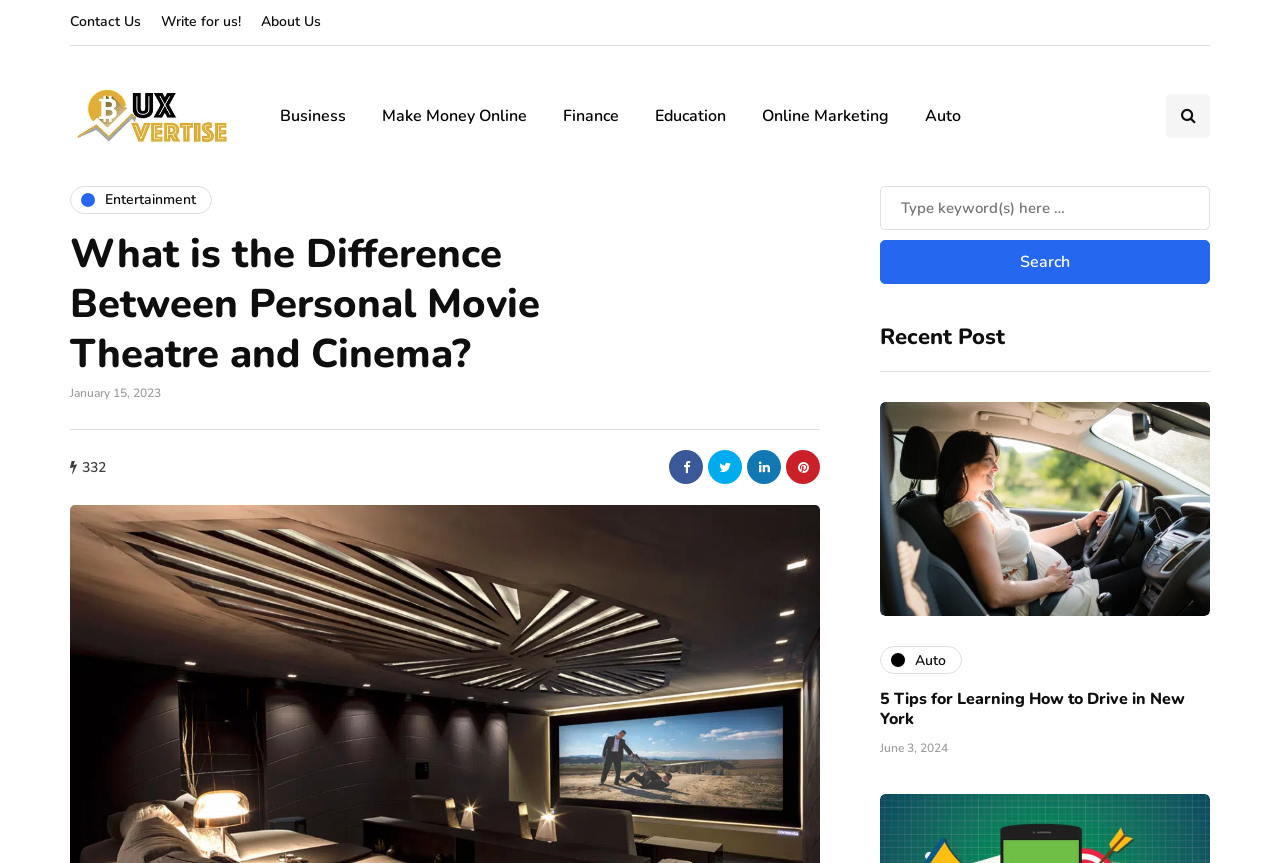How many views does the article 'What is the Difference Between Personal Movie Theatre and Cinema?' have?
Analyze the image and provide a thorough answer to the question.

I found the article 'What is the Difference Between Personal Movie Theatre and Cinema?' in the webpage, and it has 332 views according to the view count displayed below the article title.